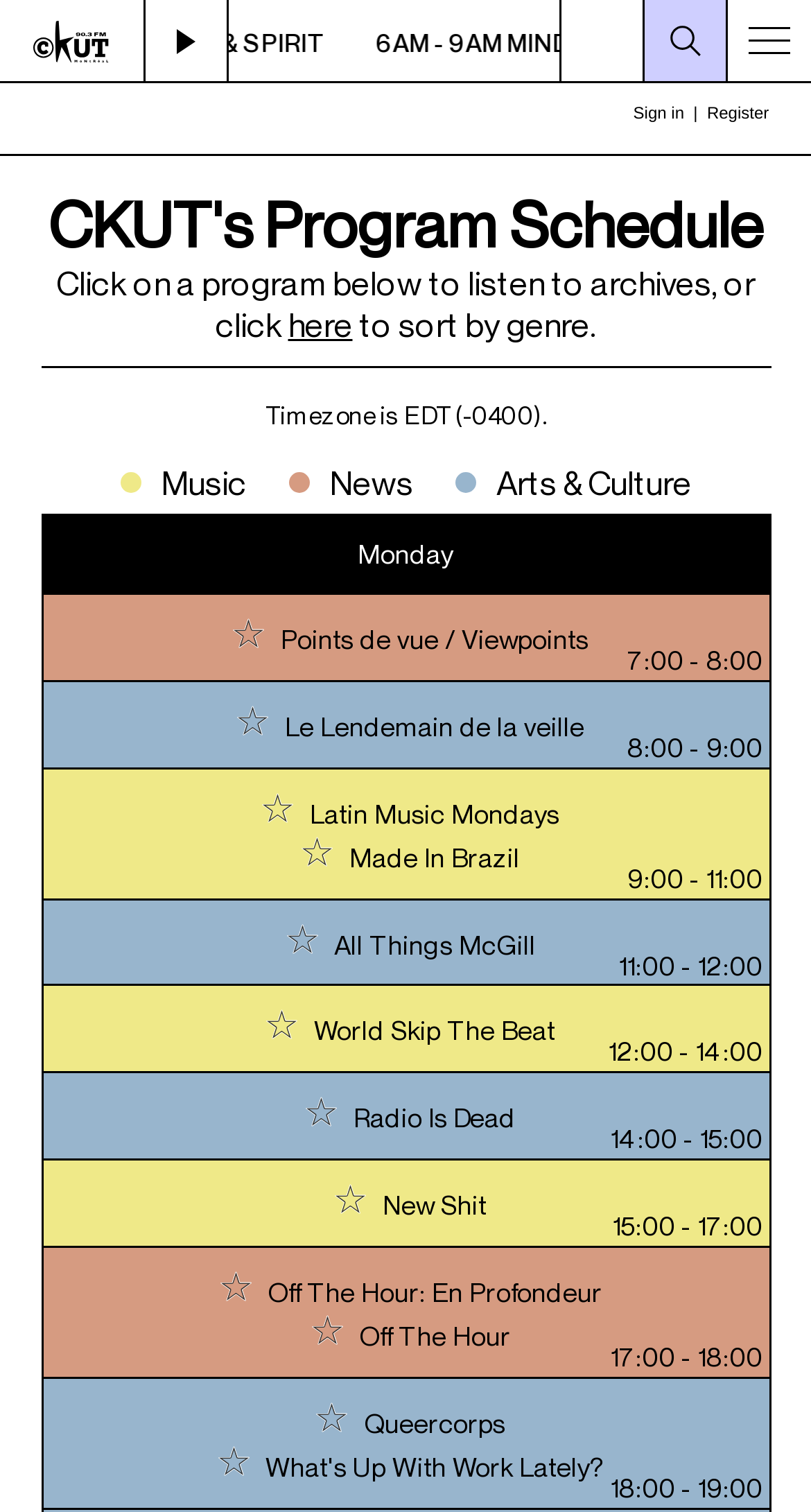Locate the bounding box coordinates of the clickable element to fulfill the following instruction: "Click on the 'What's Up With Work Lately?' link". Provide the coordinates as four float numbers between 0 and 1 in the format [left, top, right, bottom].

[0.327, 0.96, 0.745, 0.981]